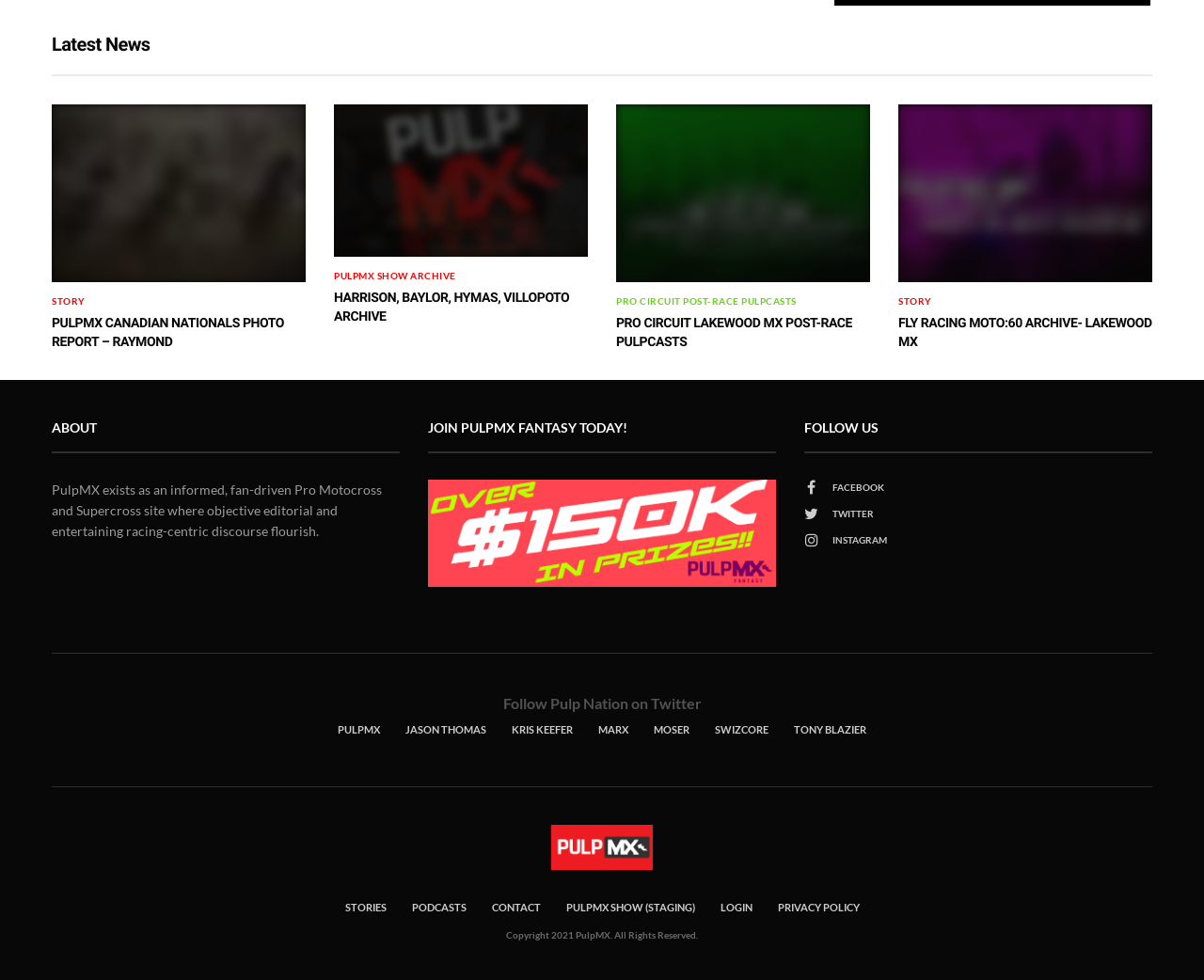Who are the authors of the content on this website?
Look at the screenshot and respond with one word or a short phrase.

Jason Thomas, Kris Keefer, Marx, Moser, Swizcore, Tony Blazier